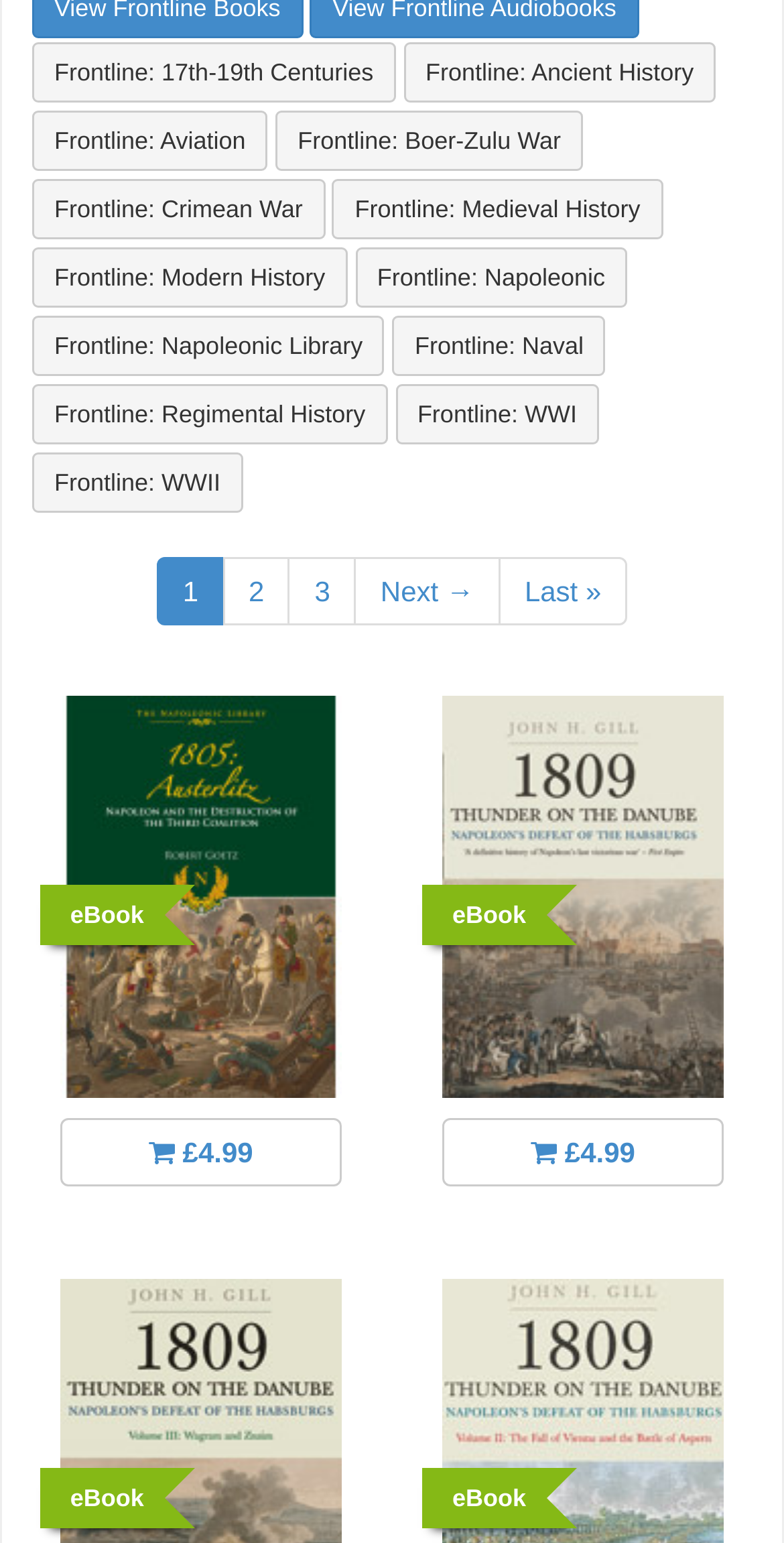Find the bounding box coordinates corresponding to the UI element with the description: "Frontline: WWI". The coordinates should be formatted as [left, top, right, bottom], with values as floats between 0 and 1.

[0.504, 0.249, 0.764, 0.288]